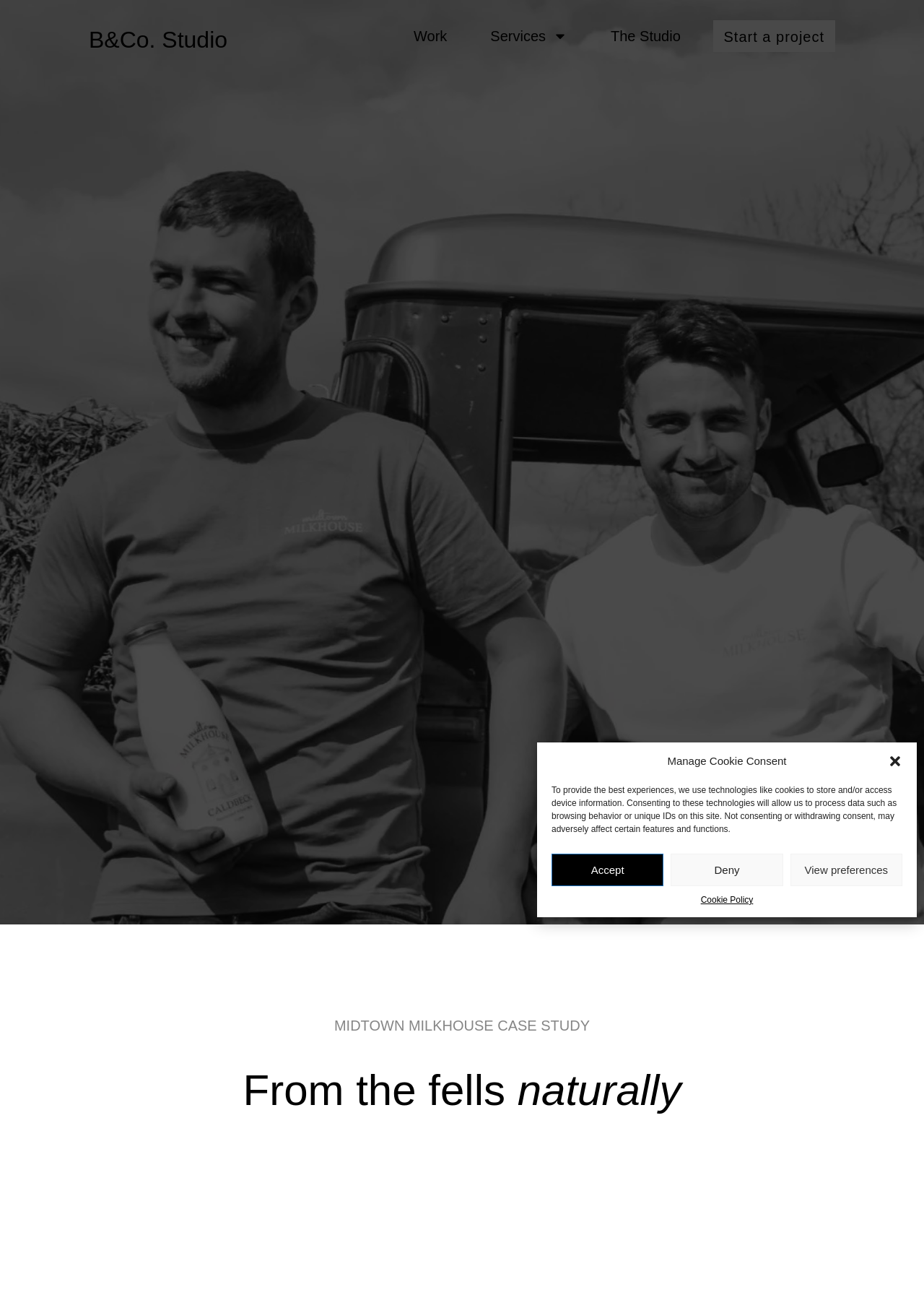Please specify the coordinates of the bounding box for the element that should be clicked to carry out this instruction: "view work". The coordinates must be four float numbers between 0 and 1, formatted as [left, top, right, bottom].

[0.44, 0.019, 0.492, 0.037]